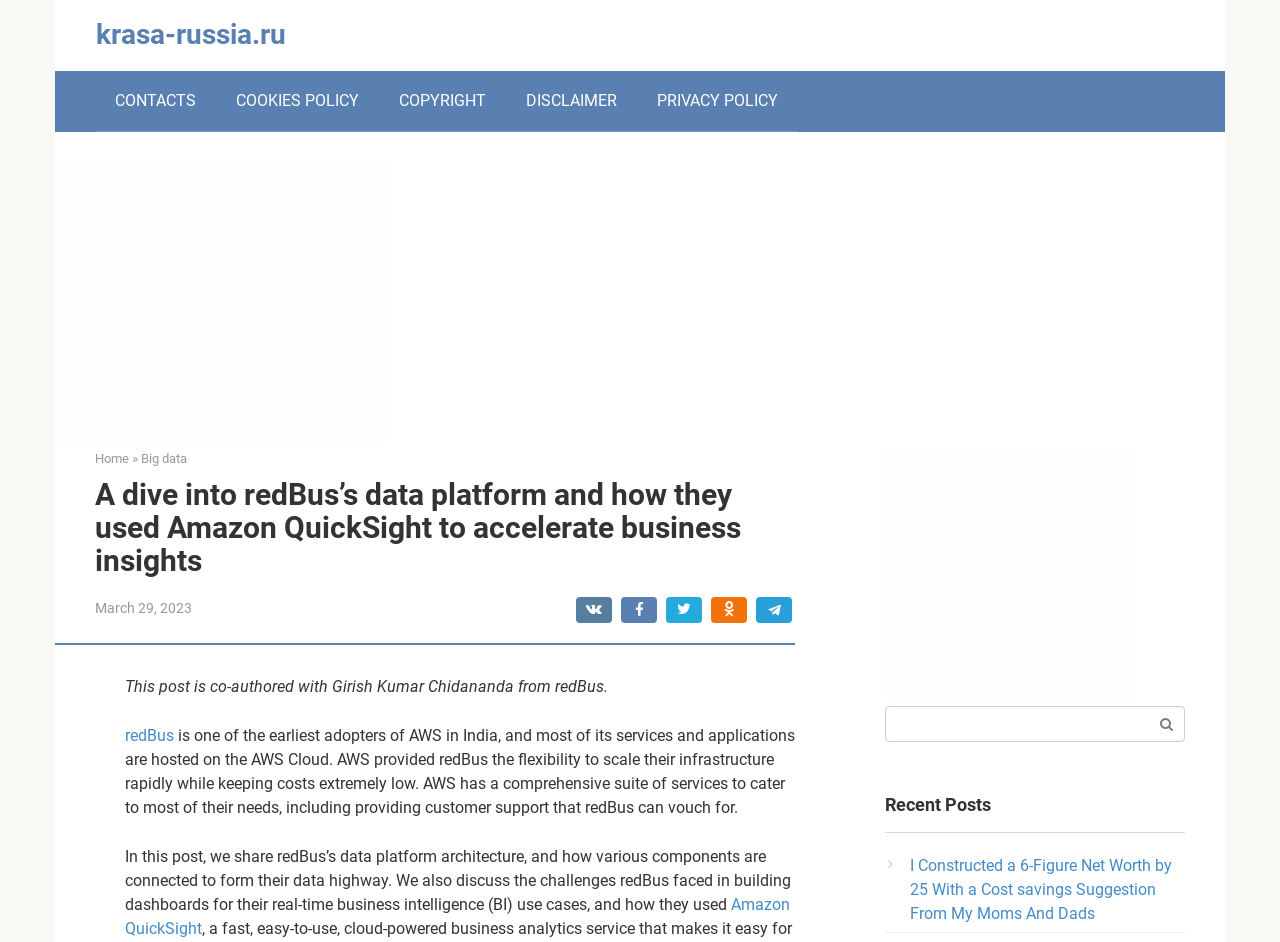Please provide a comprehensive response to the question below by analyzing the image: 
What is the category of the post 'I Constructed a 6-Figure Net Worth by 25 With a Cost savings Suggestion From My Moms And Dads'?

The answer can be found by looking at the location of the link 'I Constructed a 6-Figure Net Worth by 25 With a Cost savings Suggestion From My Moms And Dads' in the webpage. It is located in the section labeled 'Recent Posts'.